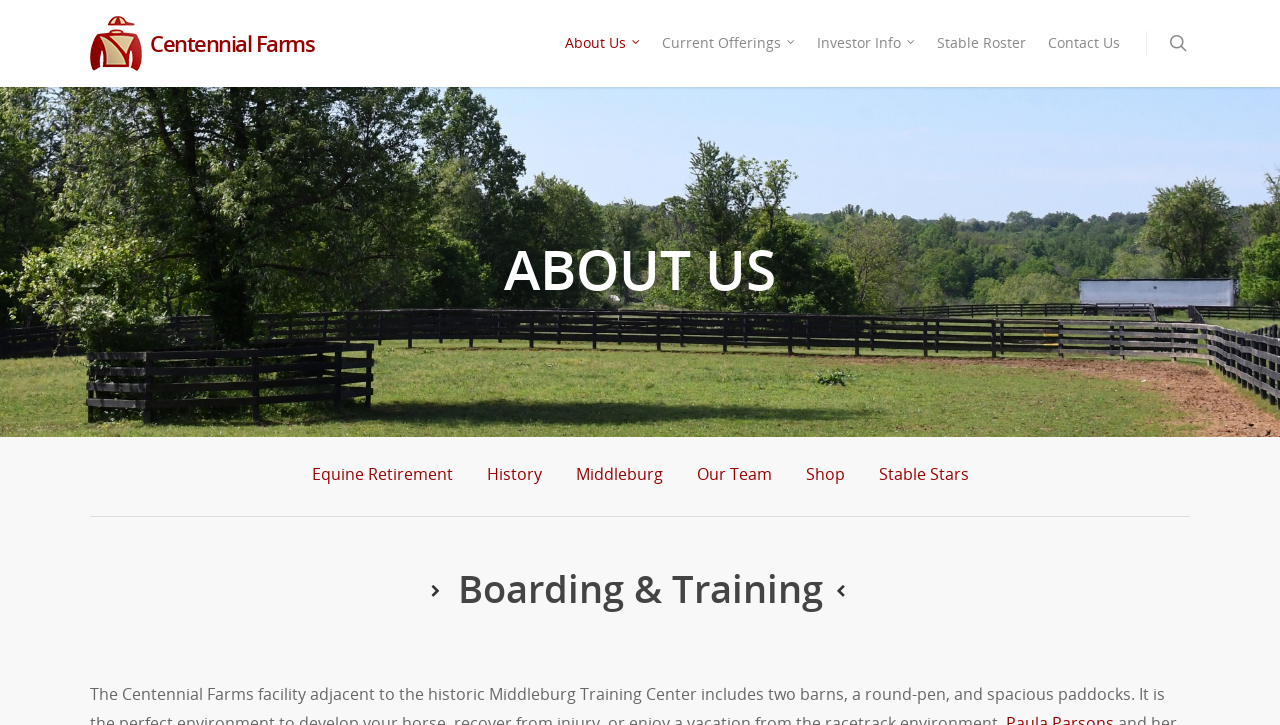Determine the bounding box coordinates of the region that needs to be clicked to achieve the task: "contact us".

[0.811, 0.039, 0.883, 0.118]